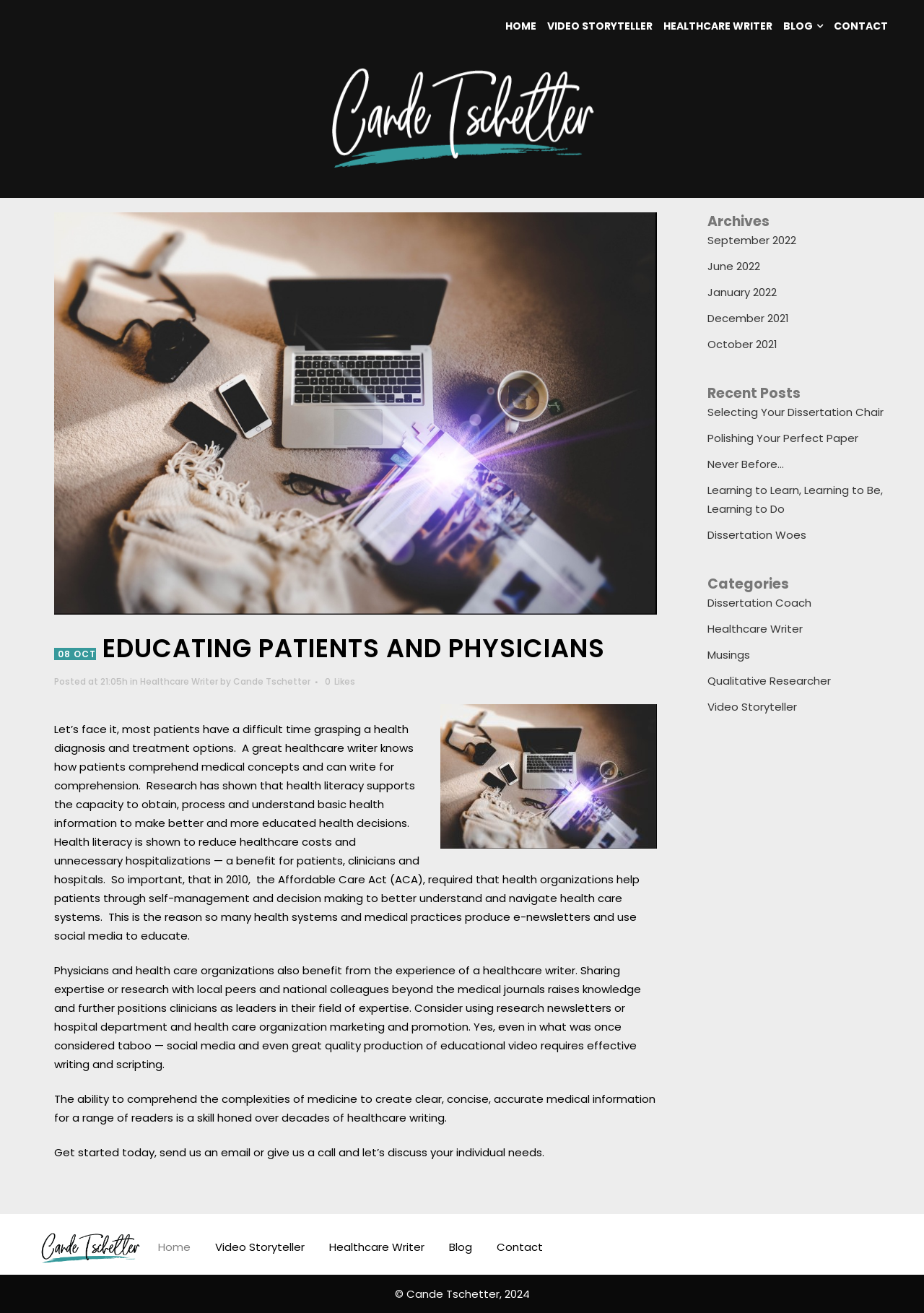Identify the bounding box coordinates of the element to click to follow this instruction: 'view services'. Ensure the coordinates are four float values between 0 and 1, provided as [left, top, right, bottom].

None